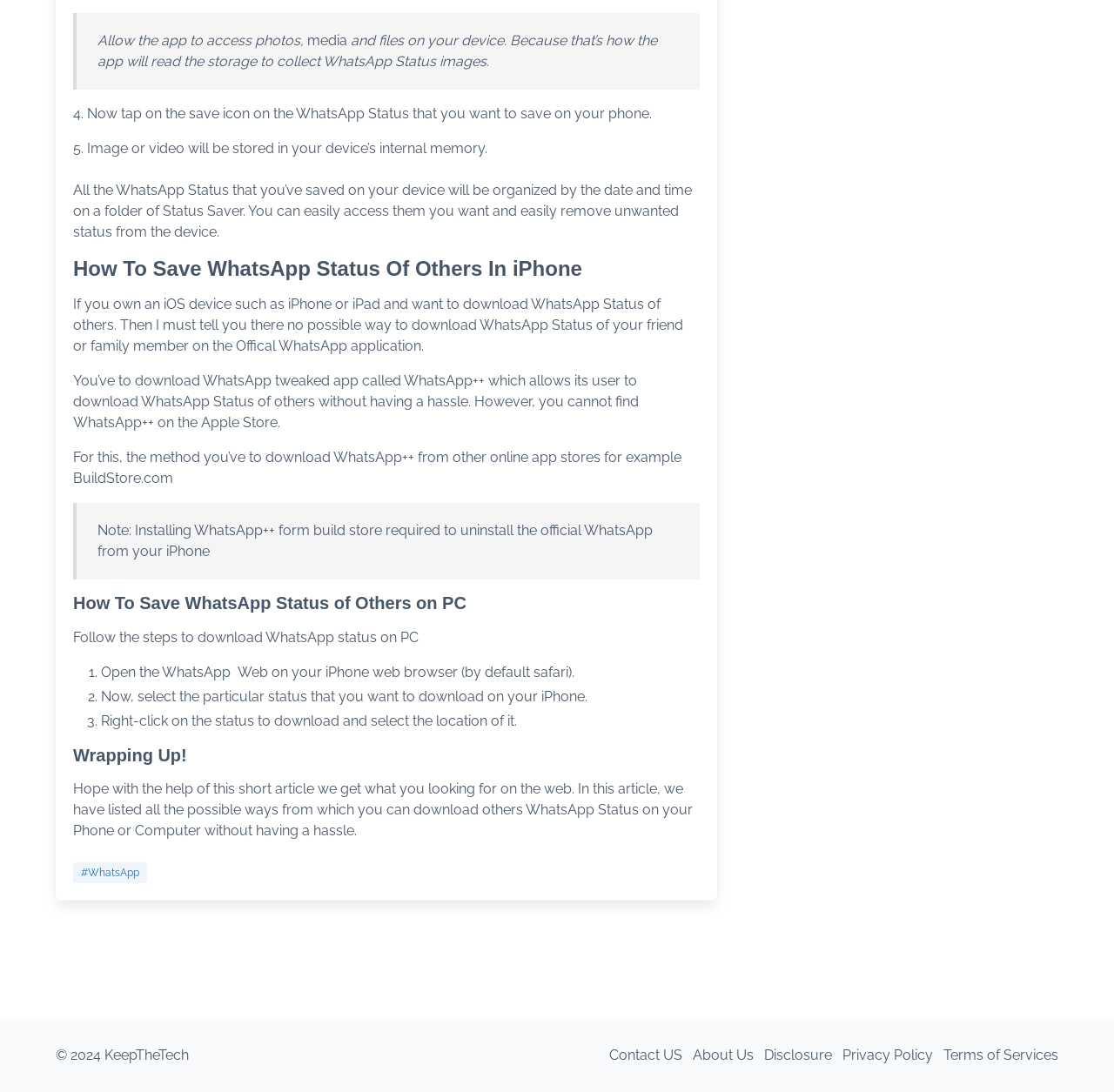Answer the question briefly using a single word or phrase: 
What is the copyright year of the webpage?

2024